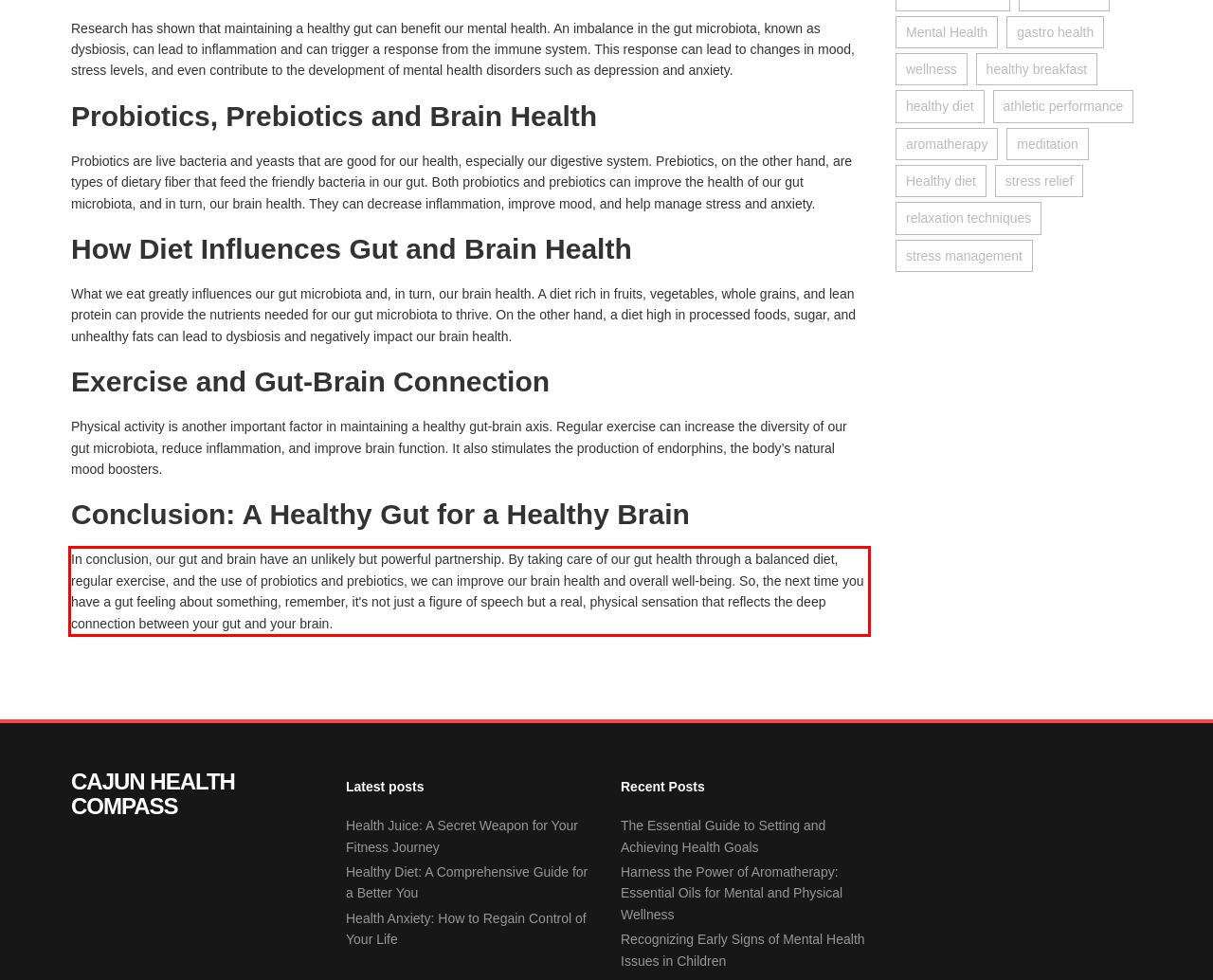Analyze the webpage screenshot and use OCR to recognize the text content in the red bounding box.

In conclusion, our gut and brain have an unlikely but powerful partnership. By taking care of our gut health through a balanced diet, regular exercise, and the use of probiotics and prebiotics, we can improve our brain health and overall well-being. So, the next time you have a gut feeling about something, remember, it's not just a figure of speech but a real, physical sensation that reflects the deep connection between your gut and your brain.